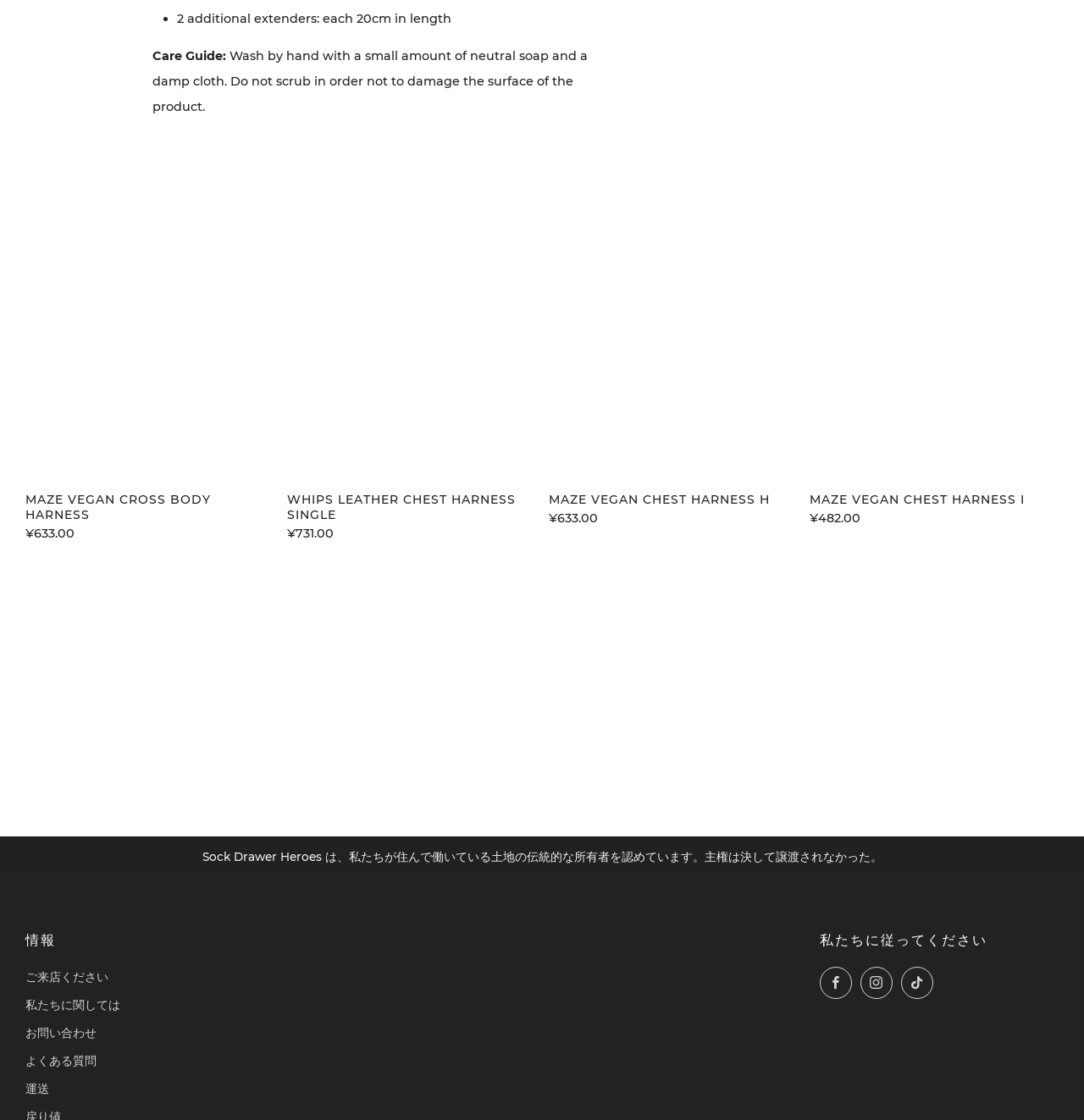Please give a succinct answer using a single word or phrase:
What is the price of Maze Vegan Cross Body Harness?

¥633.00